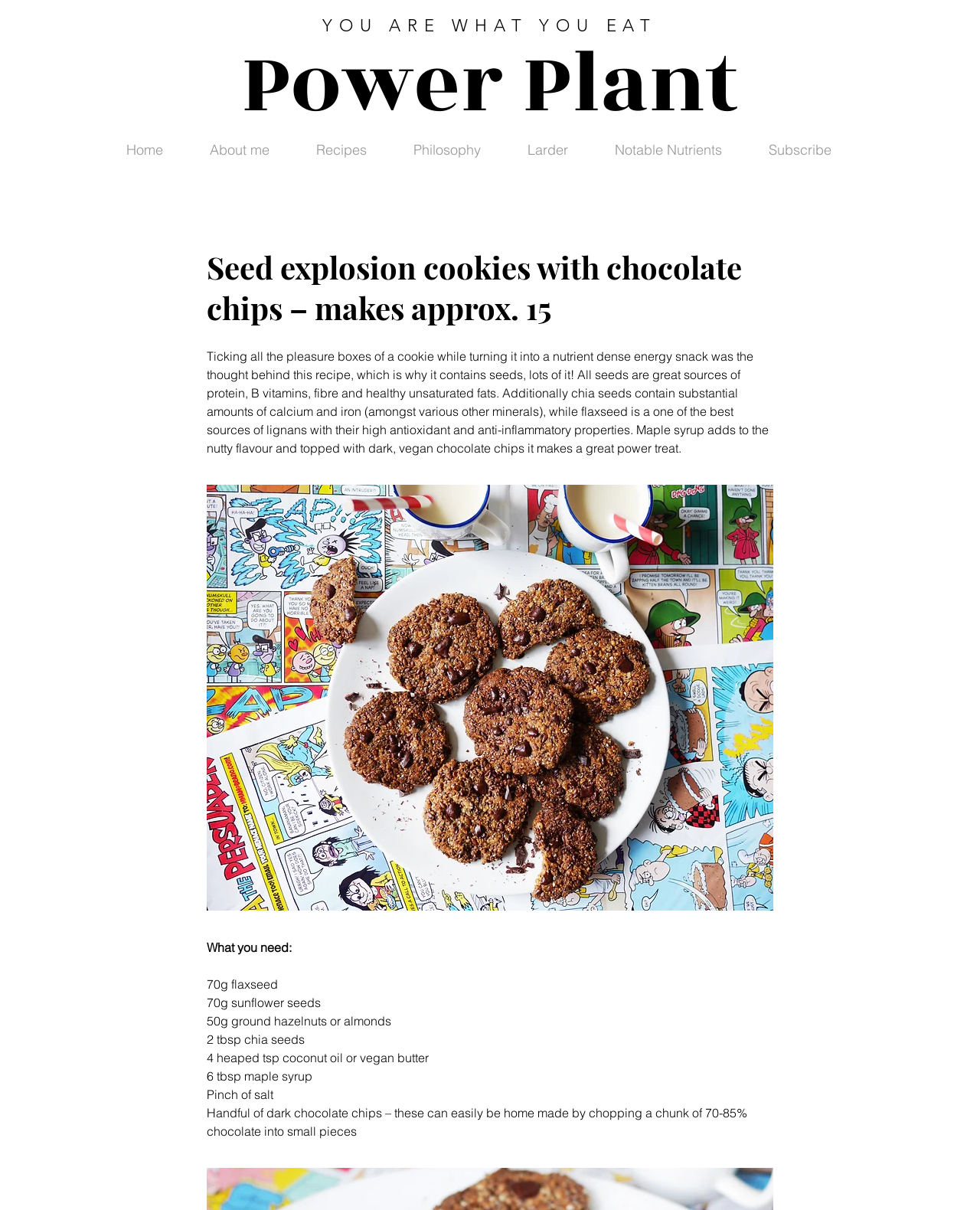Generate a comprehensive description of the contents of the webpage.

This webpage appears to be a recipe blog, specifically showcasing a recipe for "Seed explosion cookies with chocolate chips" that makes approximately 15 cookies. 

At the top of the page, there is a navigation menu with links to various sections of the website, including "Home", "About me", "Recipes", "Philosophy", "Larder", "Notable Nutrients", and "Subscribe". 

Below the navigation menu, there is a heading that reads "Power Plant" with a link to the same title. 

On the left side of the page, there is a large section dedicated to the recipe. The recipe title "Seed explosion cookies with chocolate chips – makes approx. 15" is displayed prominently, followed by a descriptive text that explains the thought process behind the recipe and the nutritional benefits of the ingredients used. 

Below the descriptive text, there is a button, but its purpose is unclear. 

The recipe ingredients are listed in a vertical column, with each ingredient on a separate line, including flaxseed, sunflower seeds, ground hazelnuts or almonds, chia seeds, coconut oil or vegan butter, maple syrup, salt, and dark chocolate chips. 

At the top right corner of the page, there is a smaller section with a heading that reads "YOU ARE WHAT YOU EAT" in a larger font size.